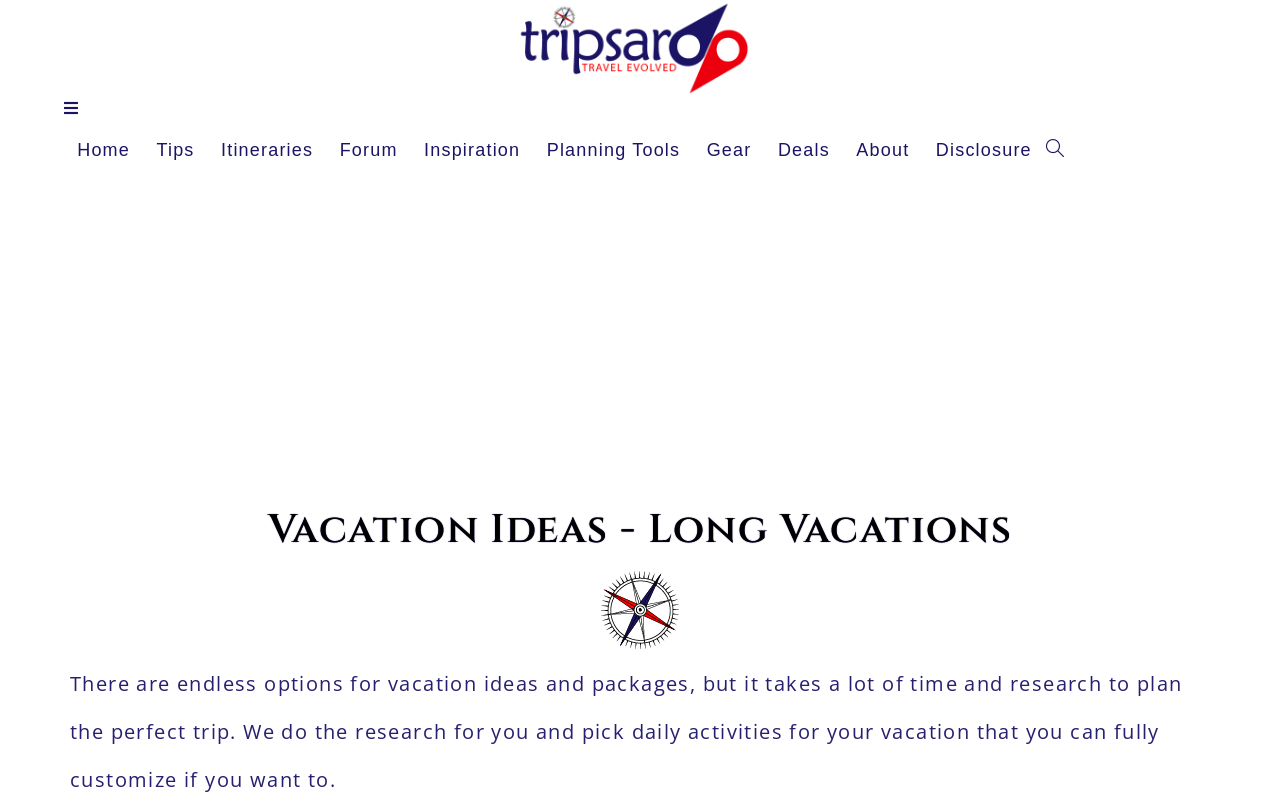Specify the bounding box coordinates of the area to click in order to follow the given instruction: "Go to 'Planning Tools'."

[0.417, 0.165, 0.542, 0.212]